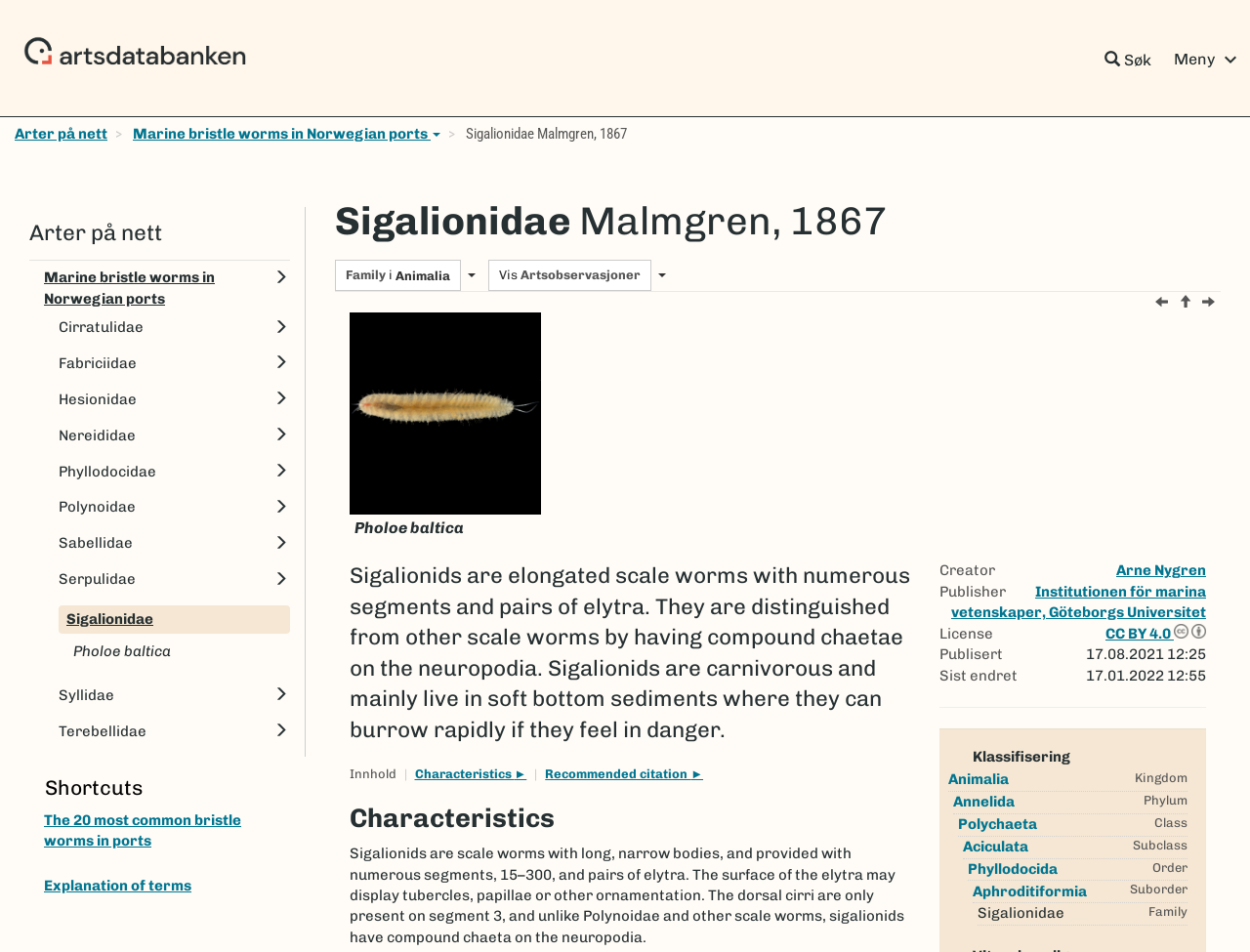Determine the bounding box coordinates of the region I should click to achieve the following instruction: "Click the 'Til forsiden' link". Ensure the bounding box coordinates are four float numbers between 0 and 1, i.e., [left, top, right, bottom].

[0.0, 0.0, 0.219, 0.122]